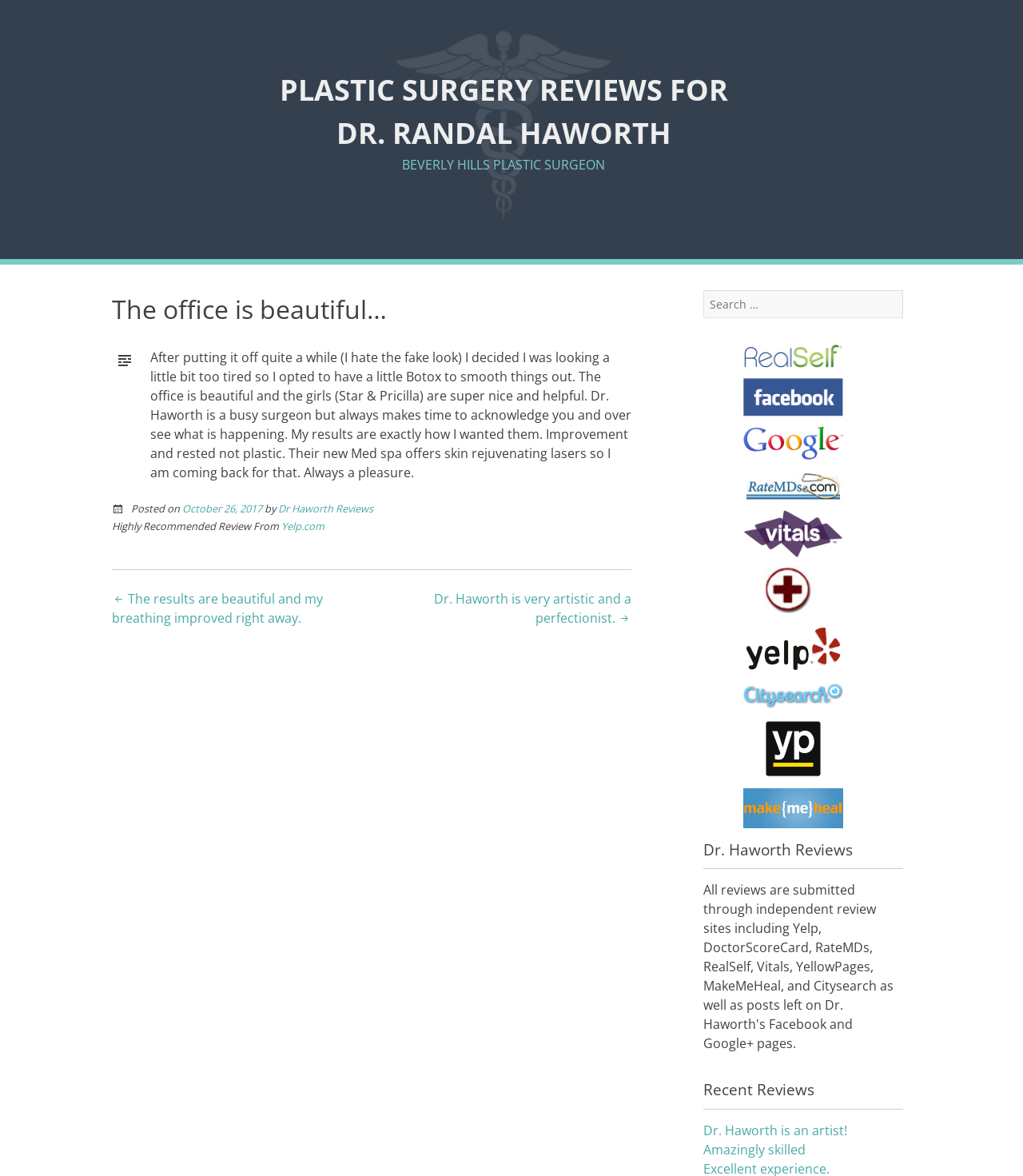Please find the bounding box coordinates (top-left x, top-left y, bottom-right x, bottom-right y) in the screenshot for the UI element described as follows: Yelp.com

[0.275, 0.441, 0.317, 0.454]